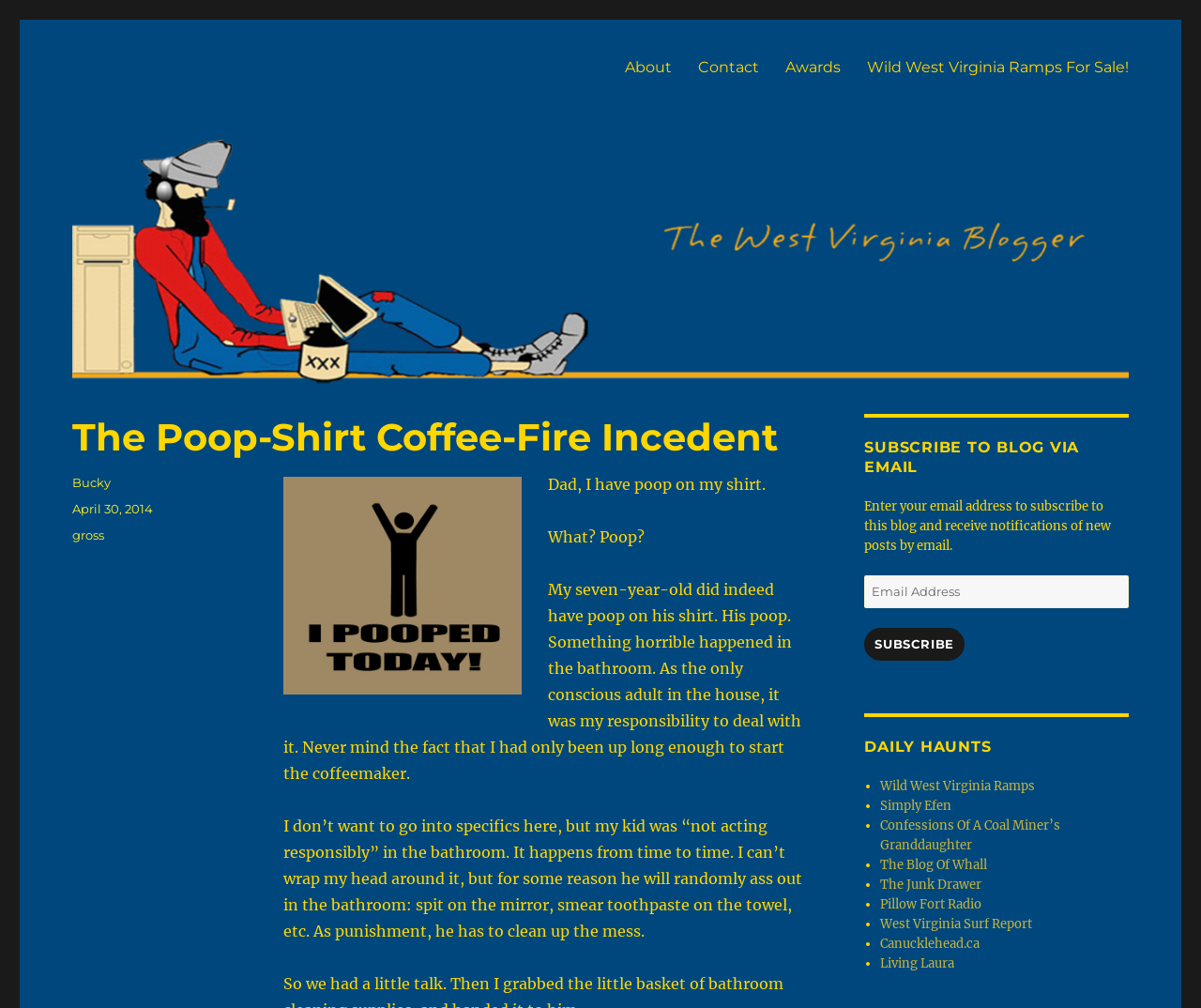Can you give a detailed response to the following question using the information from the image? What is the topic of the blog post?

The blog post appears to be about an incident where a child had an accident in the bathroom, resulting in poop on their shirt. This can be inferred from the text content of the blog post, which describes the incident in detail.